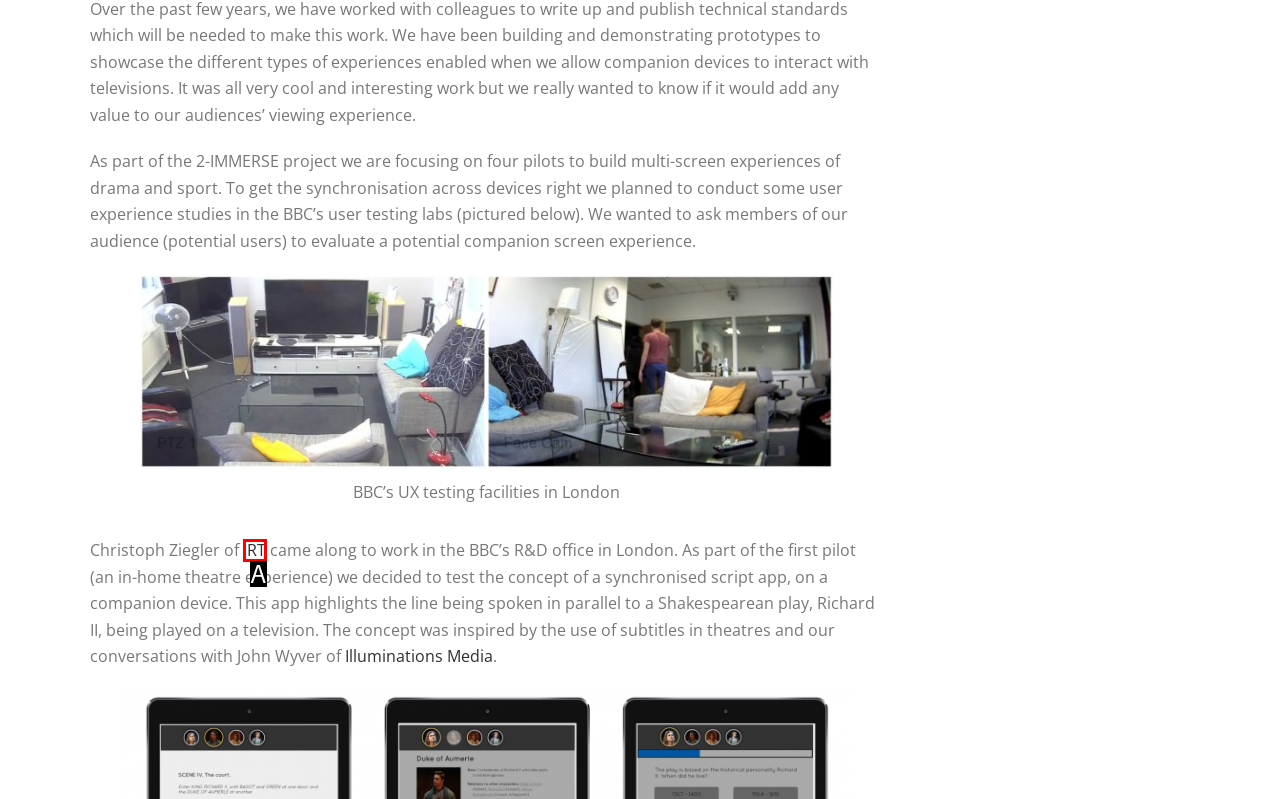With the description: IRT, find the option that corresponds most closely and answer with its letter directly.

A